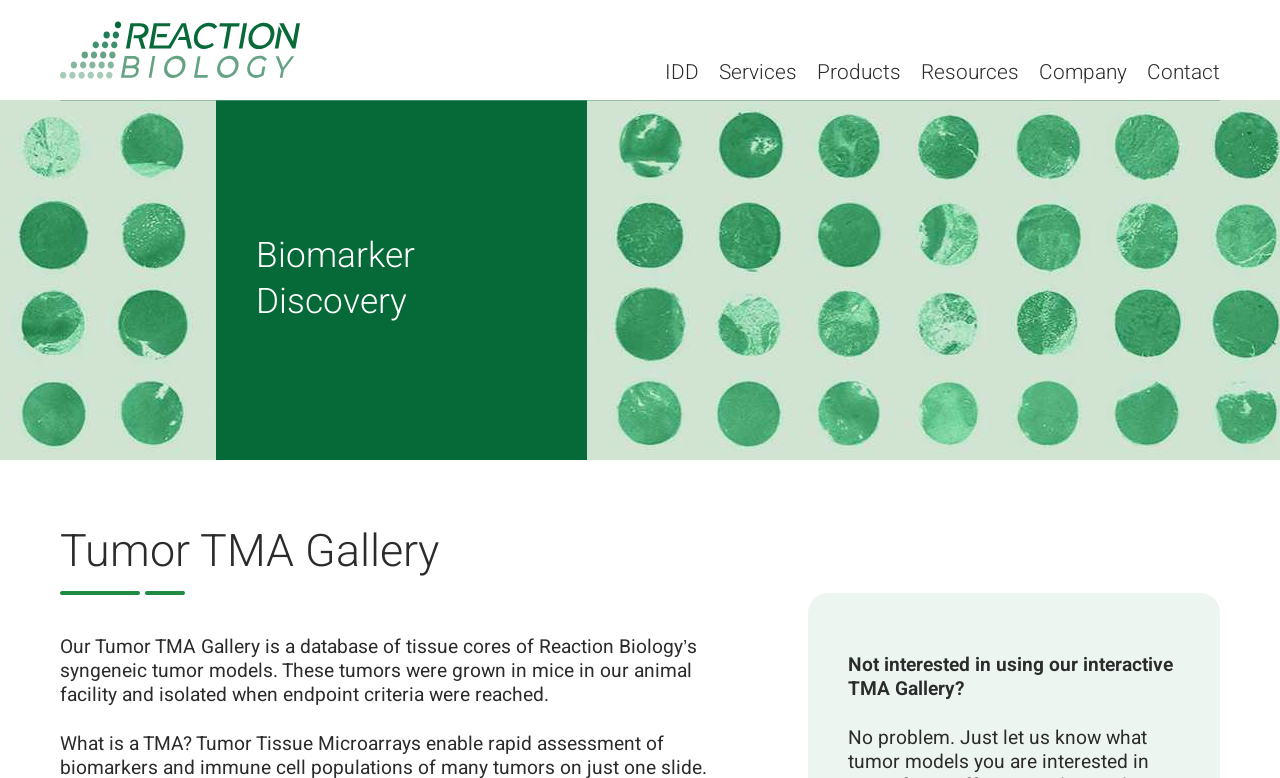Use one word or a short phrase to answer the question provided: 
What is the last link on the webpage?

Contact